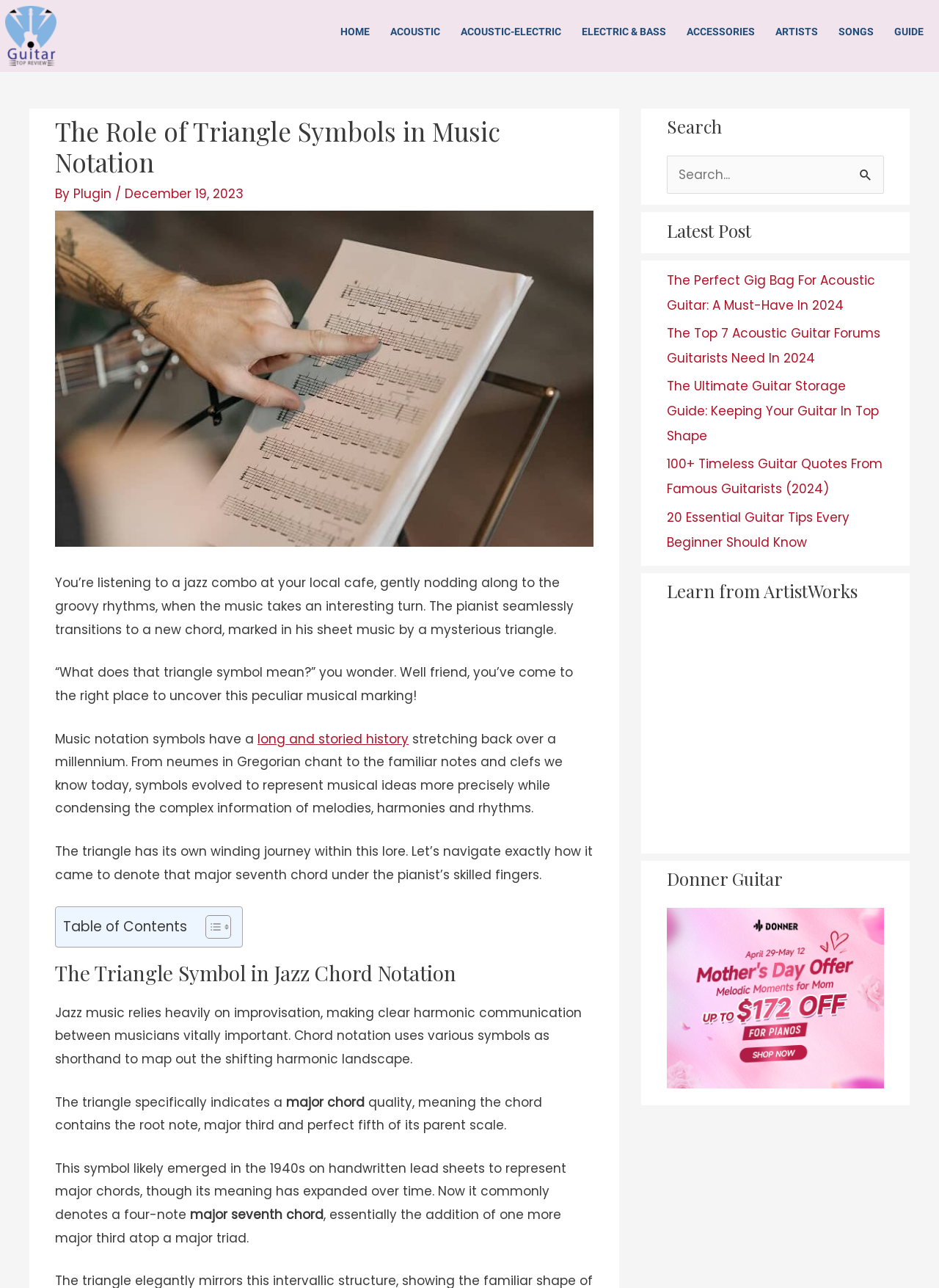Locate the bounding box coordinates of the element you need to click to accomplish the task described by this instruction: "Learn about Events Offered".

None